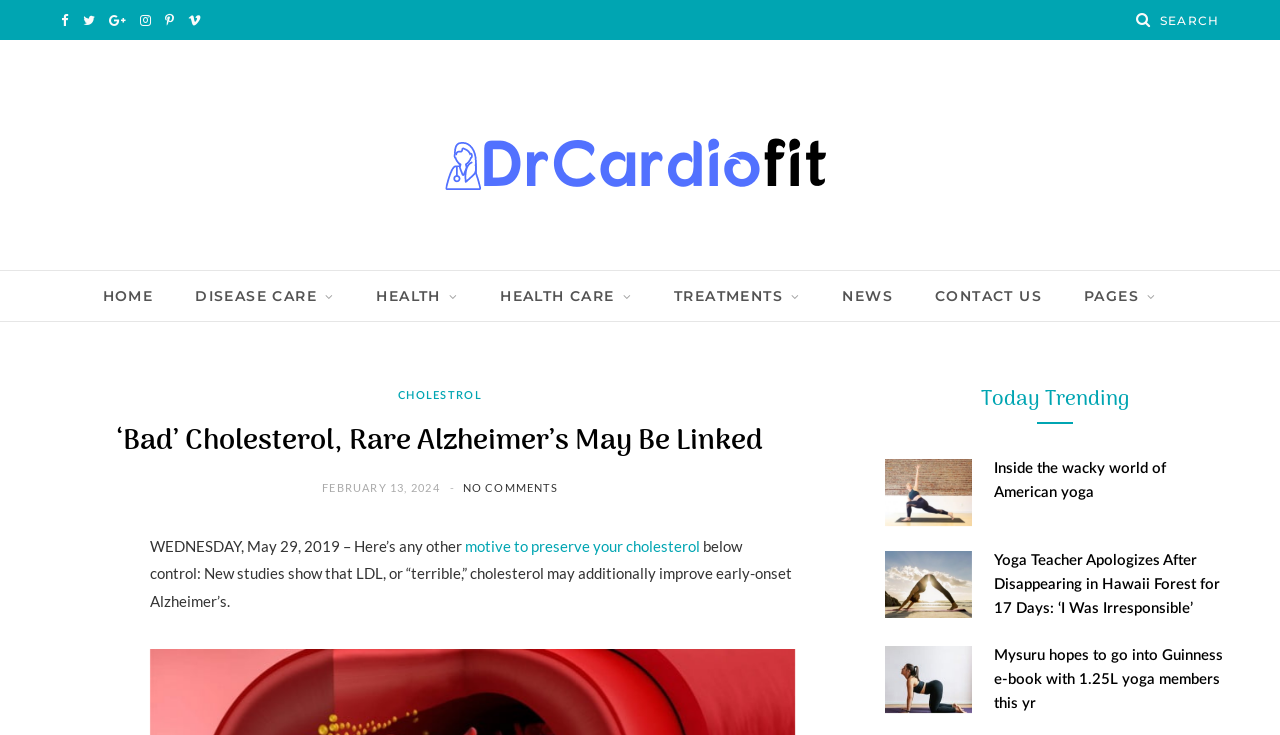Determine the bounding box coordinates in the format (top-left x, top-left y, bottom-right x, bottom-right y). Ensure all values are floating point numbers between 0 and 1. Identify the bounding box of the UI element described by: 团队风貌

None